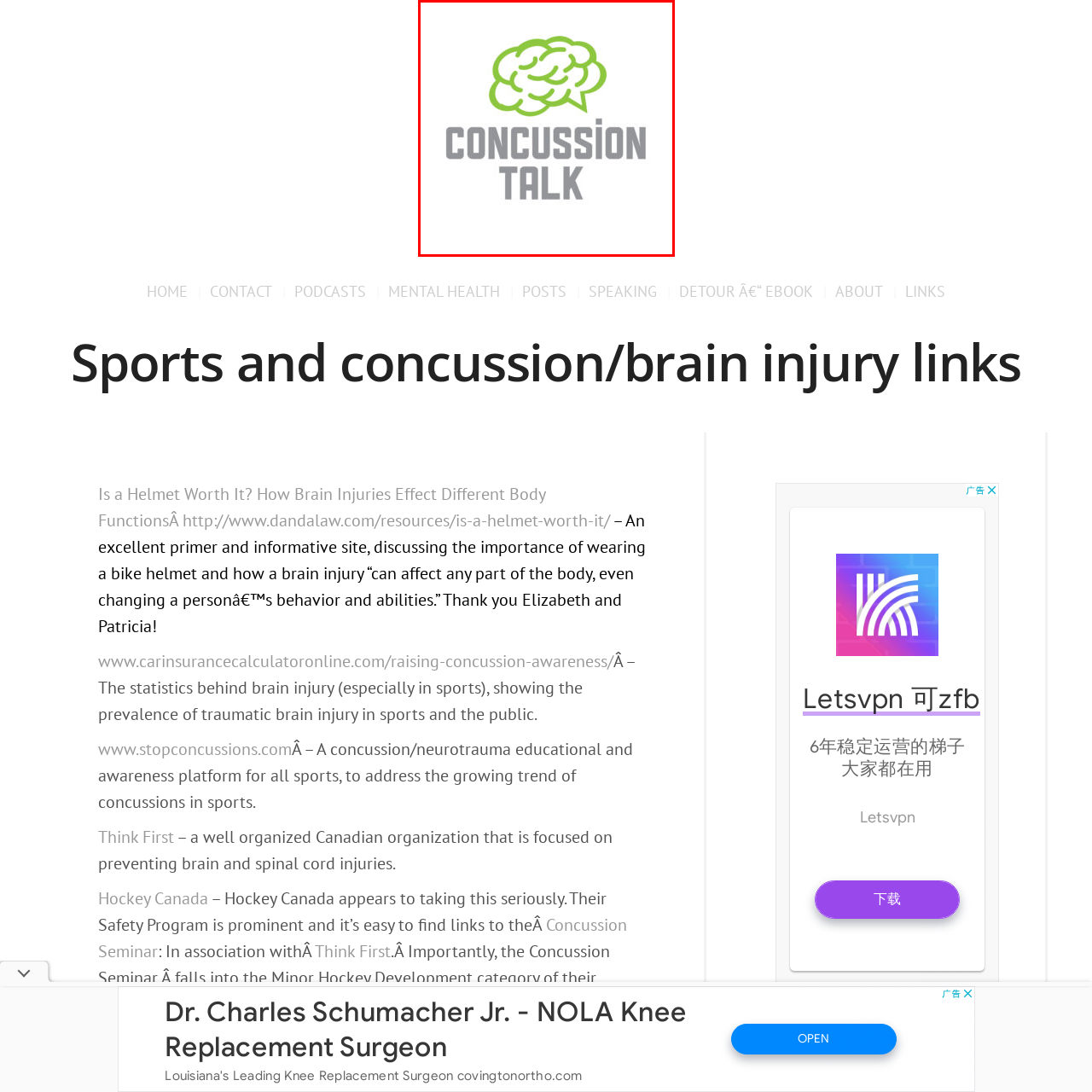Please examine the section highlighted with a blue border and provide a thorough response to the following question based on the visual information: 
What is the purpose of Concussion Talk?

The Concussion Talk platform is dedicated to educating the public about concussion prevention, symptoms, and treatment, reflecting its aim to engage and inform individuals about the importance of brain health, particularly in the context of sports and physical activities.